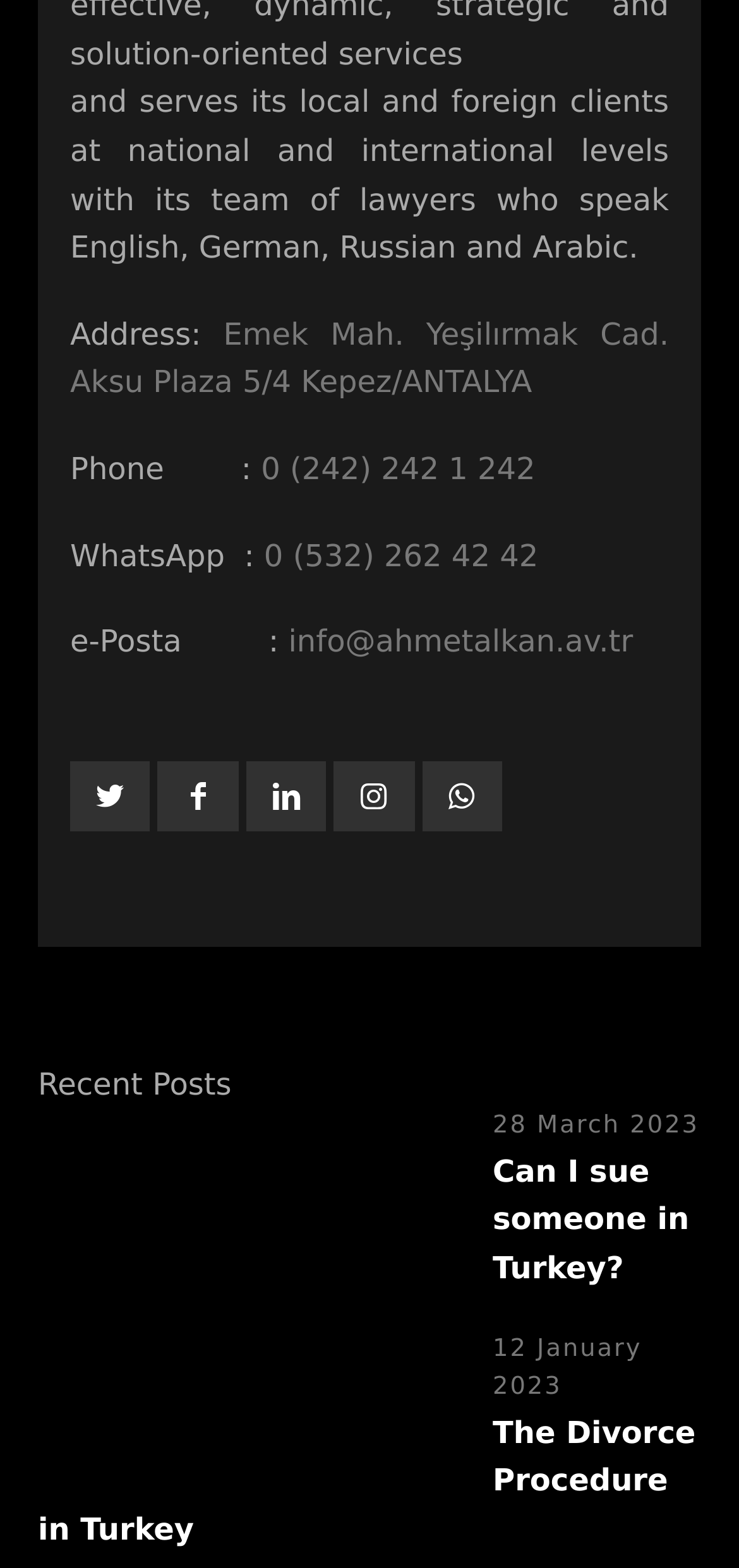Identify the bounding box coordinates of the clickable section necessary to follow the following instruction: "send an email to the office". The coordinates should be presented as four float numbers from 0 to 1, i.e., [left, top, right, bottom].

[0.39, 0.398, 0.857, 0.421]